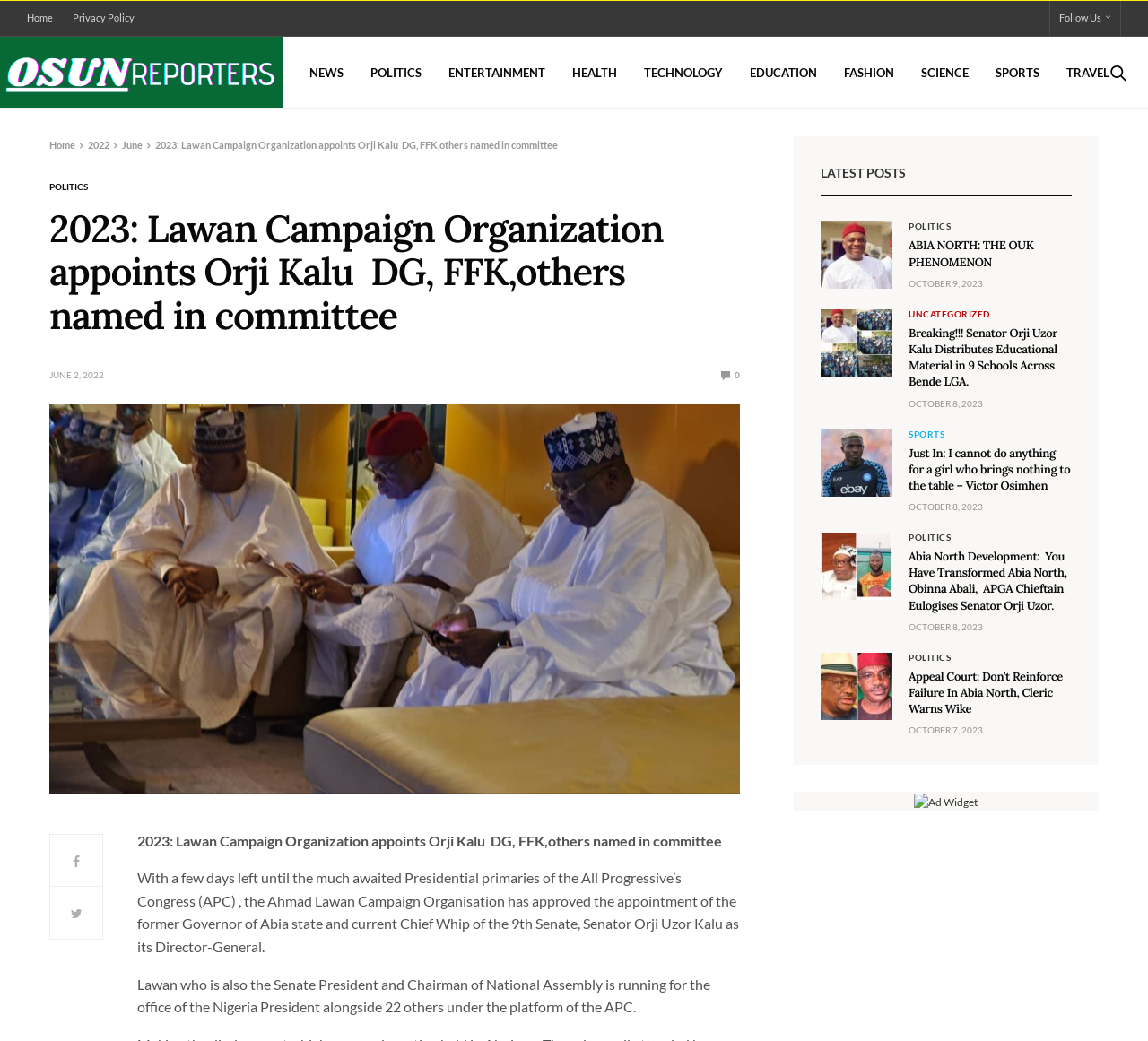Determine the bounding box coordinates of the section to be clicked to follow the instruction: "Read the latest news". The coordinates should be given as four float numbers between 0 and 1, formatted as [left, top, right, bottom].

[0.715, 0.158, 0.789, 0.173]